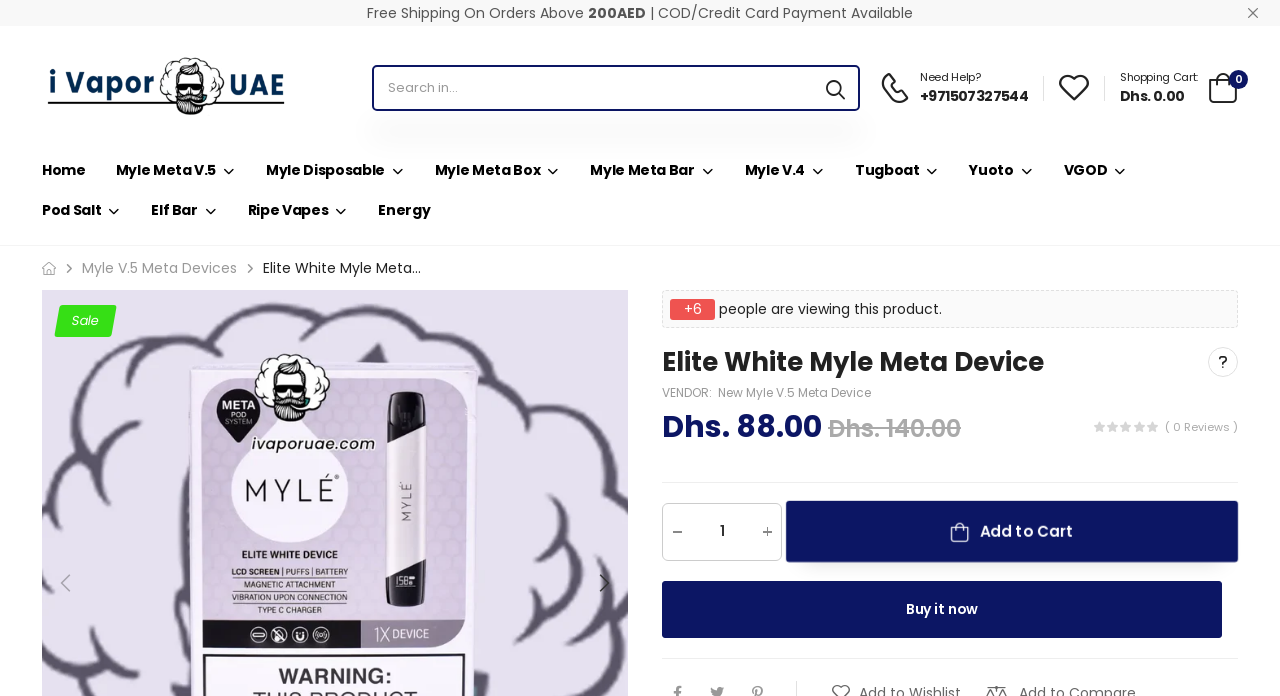How many navigation links are there in the top menu?
Kindly offer a detailed explanation using the data available in the image.

I counted the number of navigation links in the top menu by looking at the links starting from 'Home' to 'Pod Salt', and found a total of 8 links.